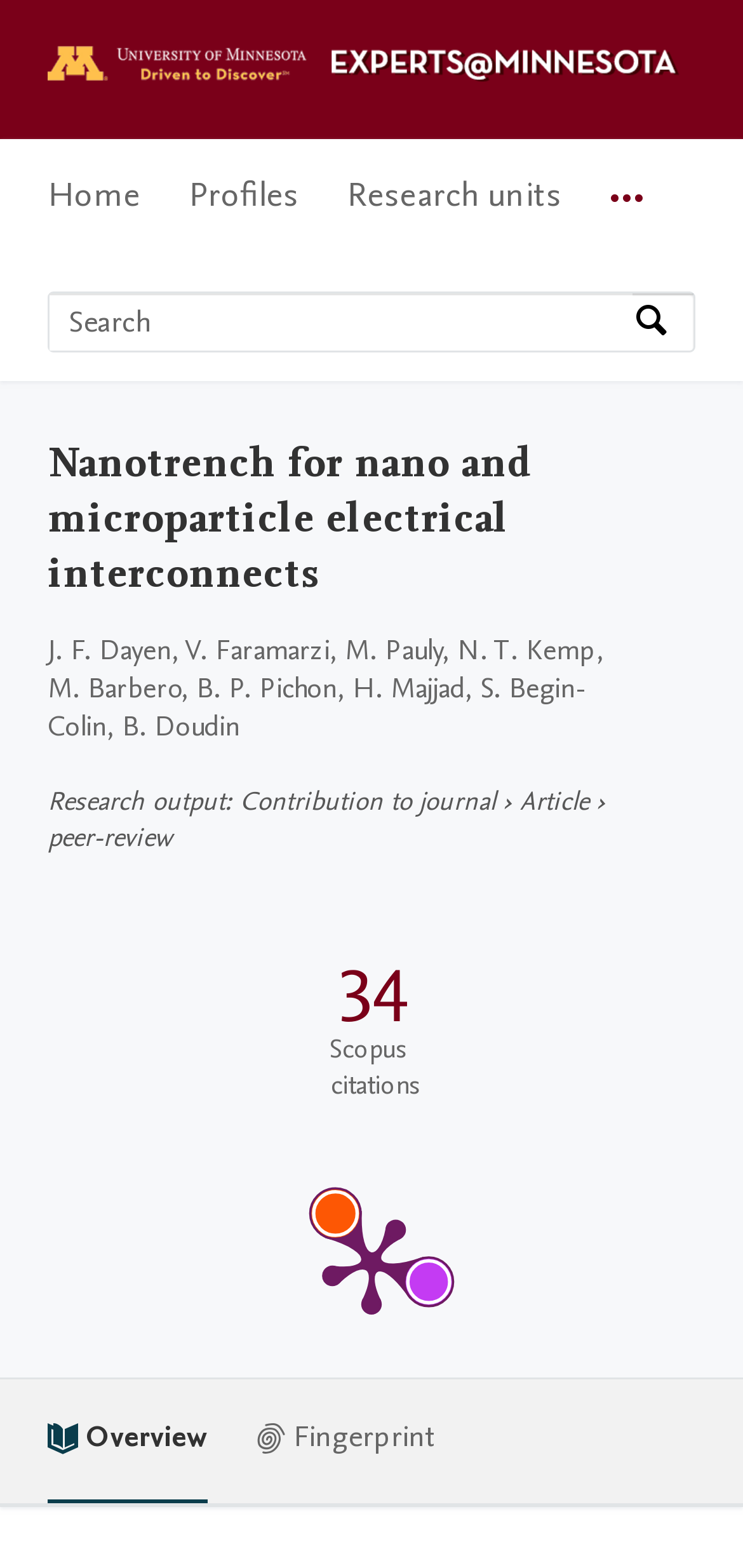Please identify the bounding box coordinates of the element that needs to be clicked to perform the following instruction: "Report counterfeits".

None